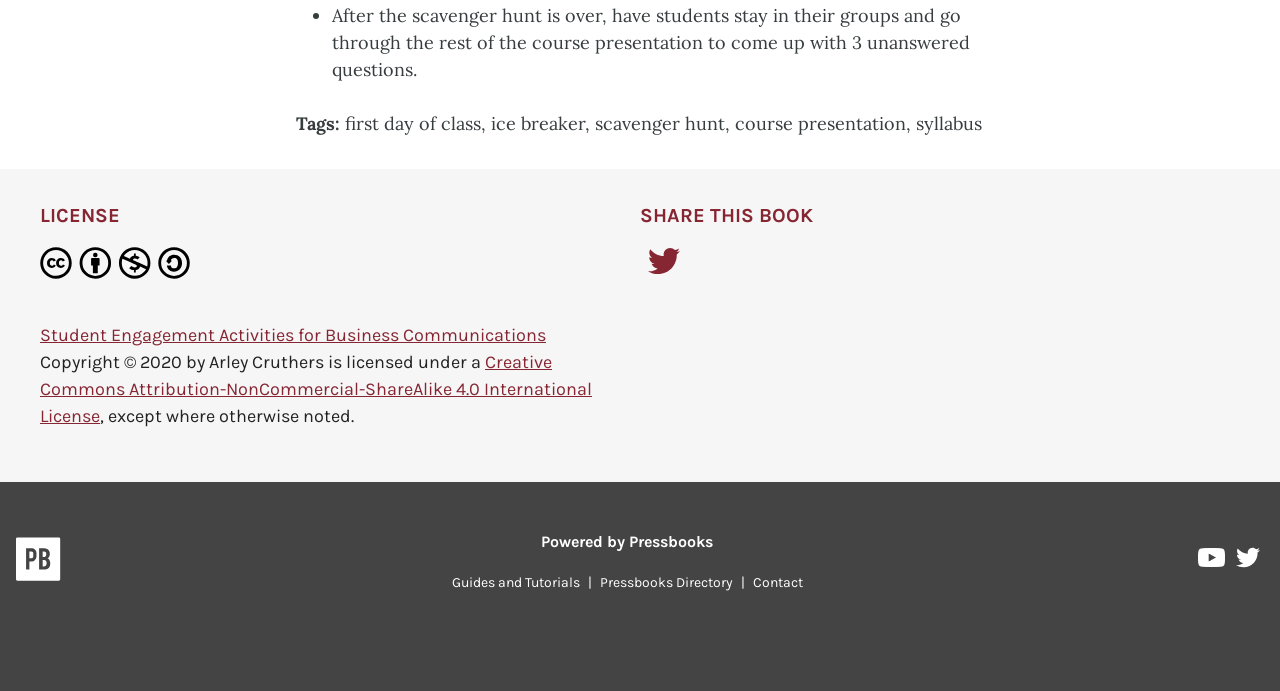Identify the bounding box coordinates of the element to click to follow this instruction: 'Visit Pressbooks Directory'. Ensure the coordinates are four float values between 0 and 1, provided as [left, top, right, bottom].

[0.462, 0.831, 0.579, 0.856]